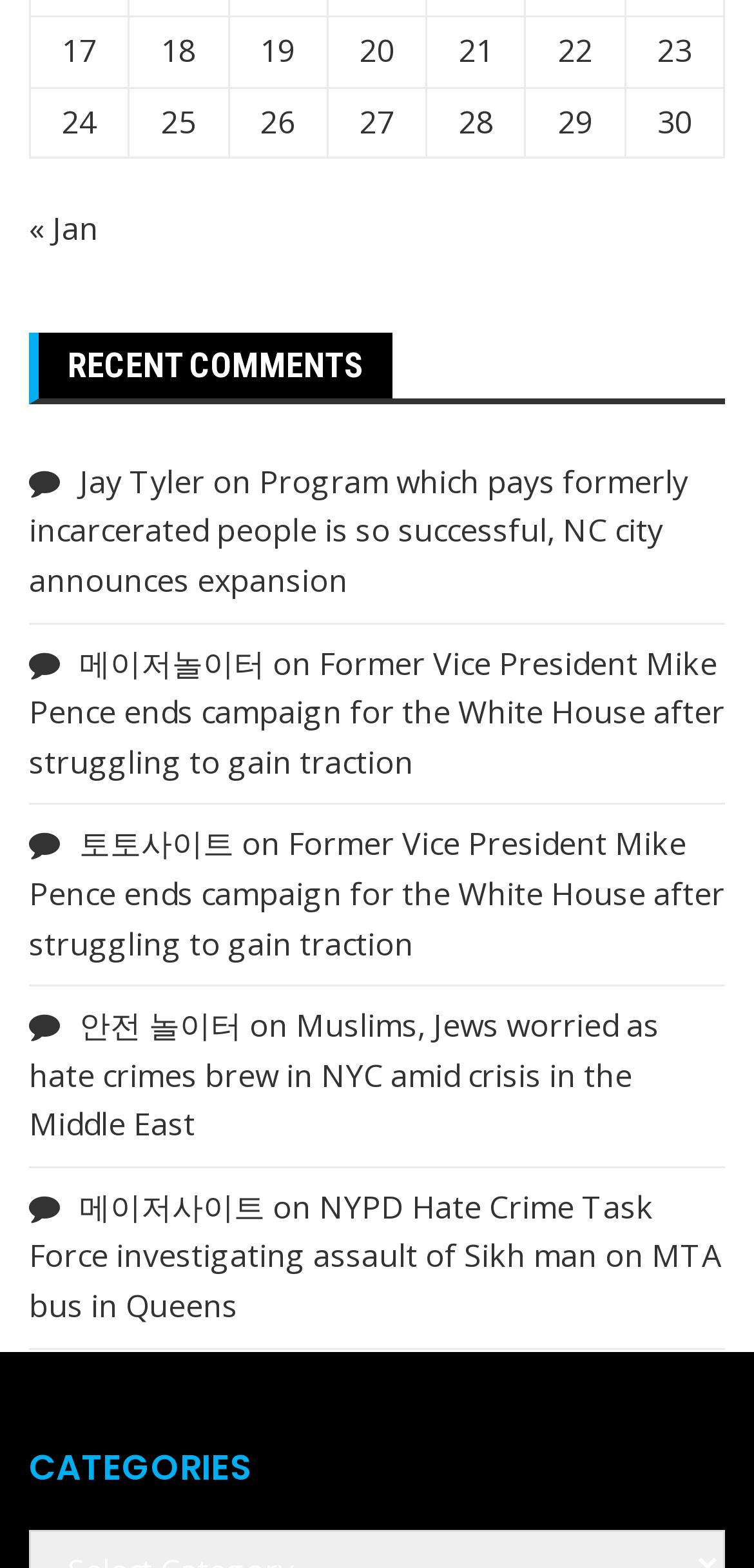Answer the question with a brief word or phrase:
What is the text of the static element next to 'Jay Tyler'?

on